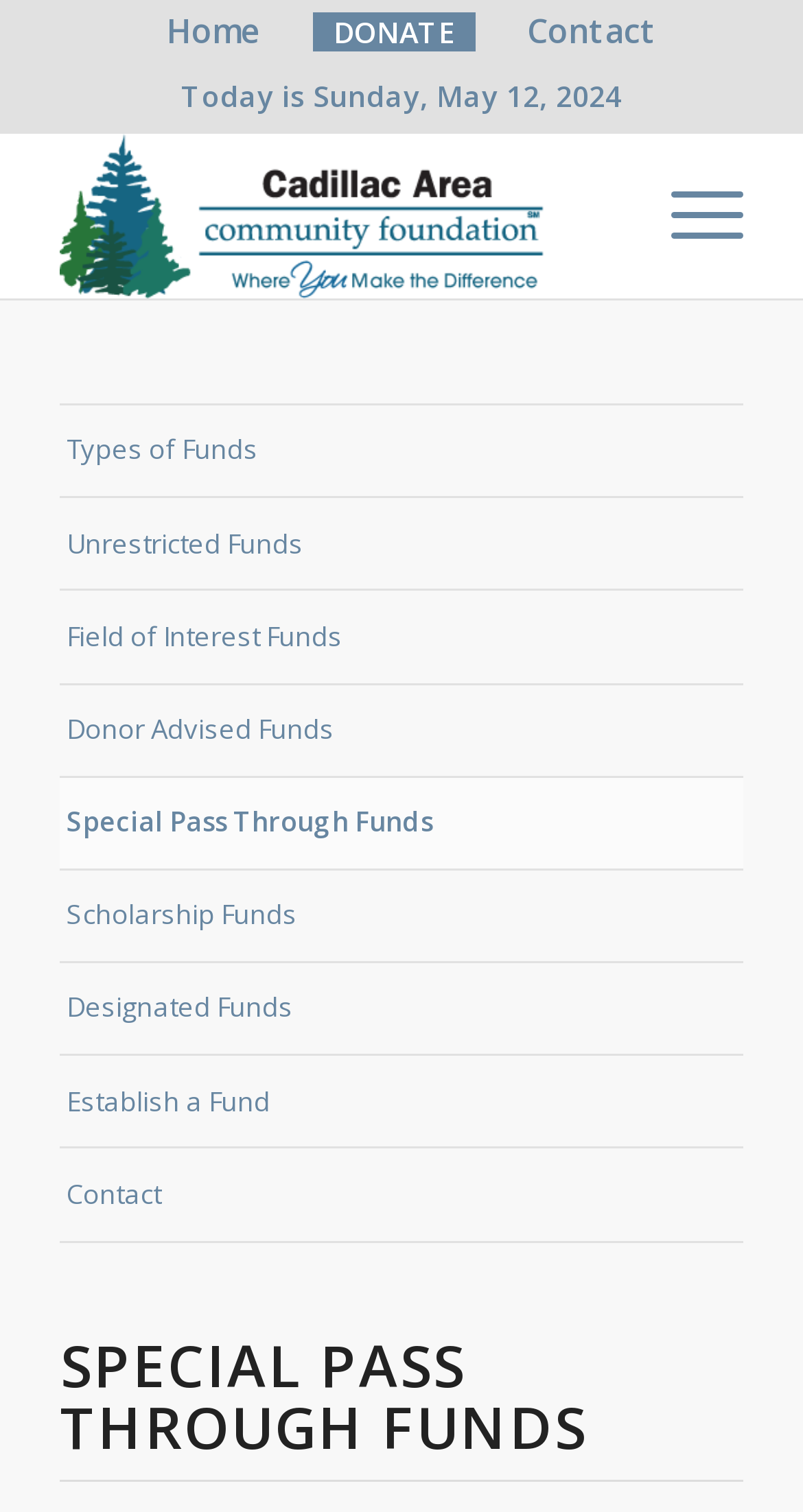How many types of funds are listed?
Provide a one-word or short-phrase answer based on the image.

7